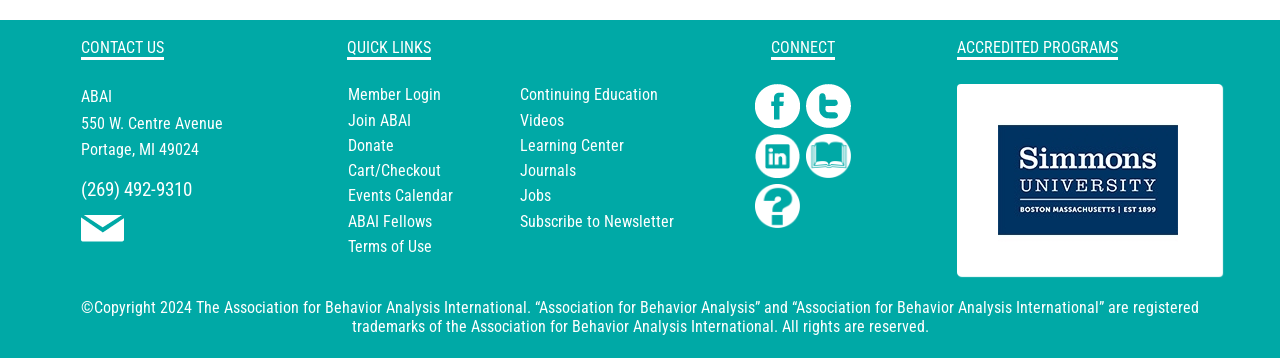What is the address listed on the webpage?
With the help of the image, please provide a detailed response to the question.

The address is listed as a StaticText element with the text '550 W. Centre Avenue, Portage, MI 49024' and is located below the 'CONTACT US' heading.